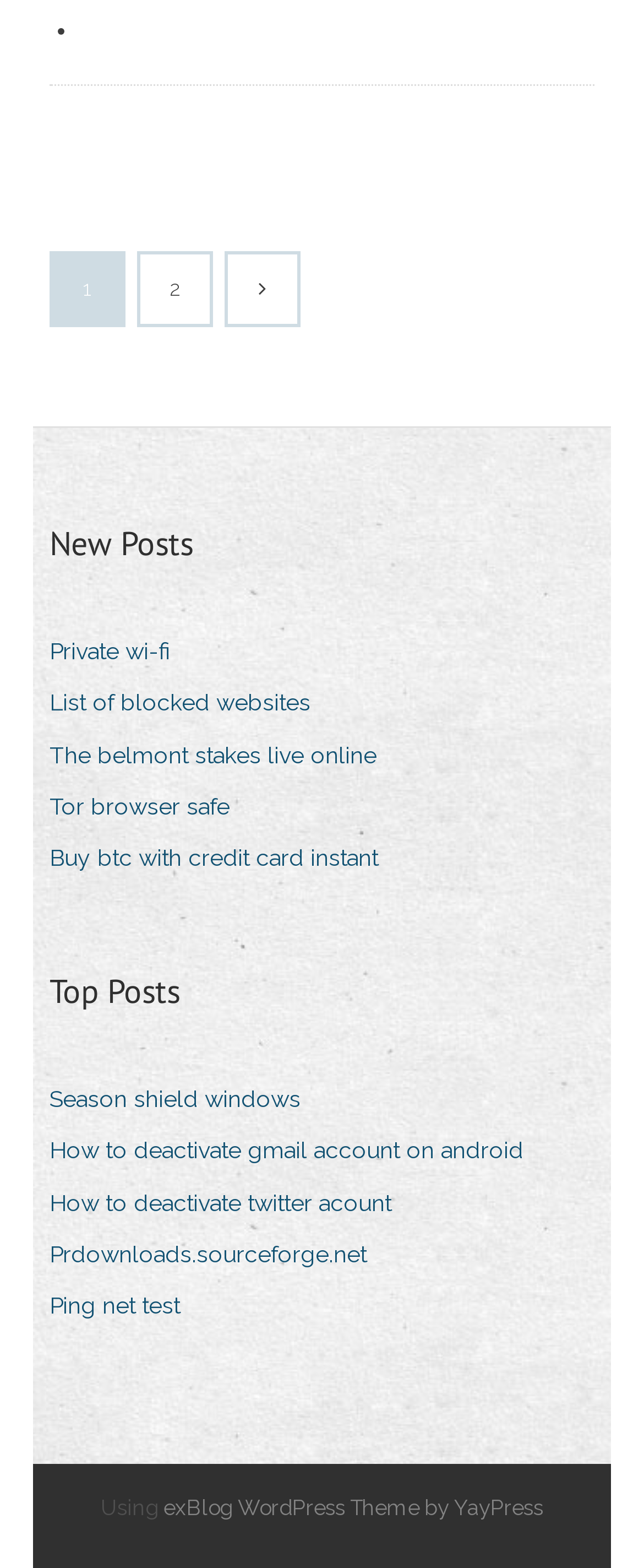Can you give a detailed response to the following question using the information from the image? How many links are under 'New Posts'?

Under the 'New Posts' heading, there are 5 links: 'Private wi-fi', 'List of blocked websites', 'The belmont stakes live online', 'Tor browser safe', and 'Buy btc with credit card instant'. These links are located within the bounding box coordinates of [0.077, 0.331, 0.923, 0.564].